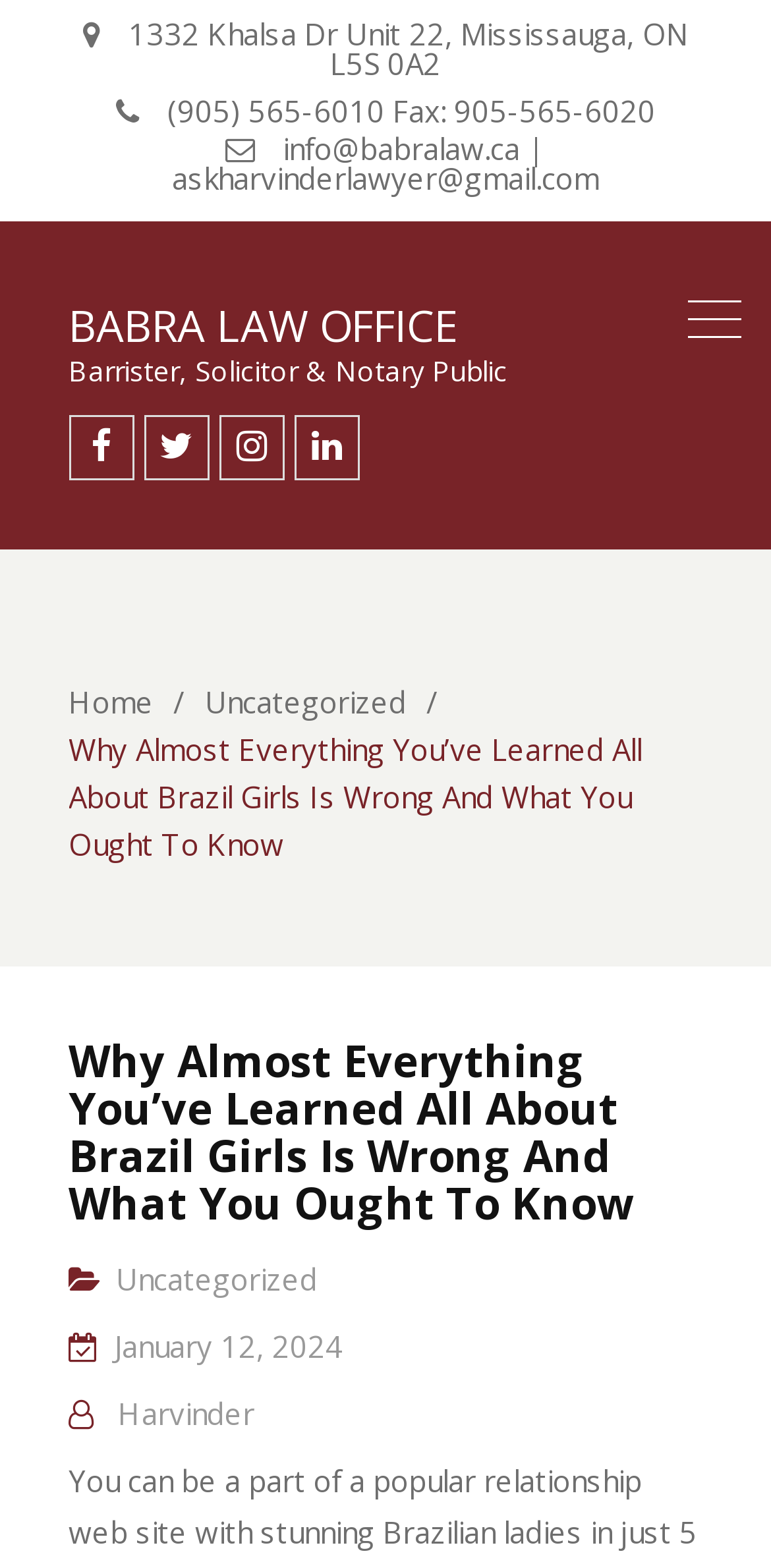Bounding box coordinates should be provided in the format (top-left x, top-left y, bottom-right x, bottom-right y) with all values between 0 and 1. Identify the bounding box for this UI element: BABRA LAW OFFICE

[0.088, 0.188, 0.594, 0.226]